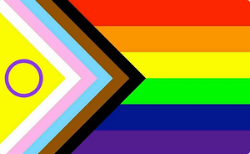Describe all the elements visible in the image meticulously.

The image features an inclusive and progressive rainbow LGBTQIA flag, symbolizing diversity and acceptance within the LGBTQIA+ community. The flag includes traditional rainbow colors along with a chevron design that highlights the colors of the transgender and people of color communities, emphasizing the importance of inclusivity. The background is vibrant, showcasing a blend of colors that represent love, equality, and the ongoing fight for rights and recognition. The image serves as a powerful statement of welcome and solidarity, promoting a message that highlights the significance of embracing all identities and experiences.